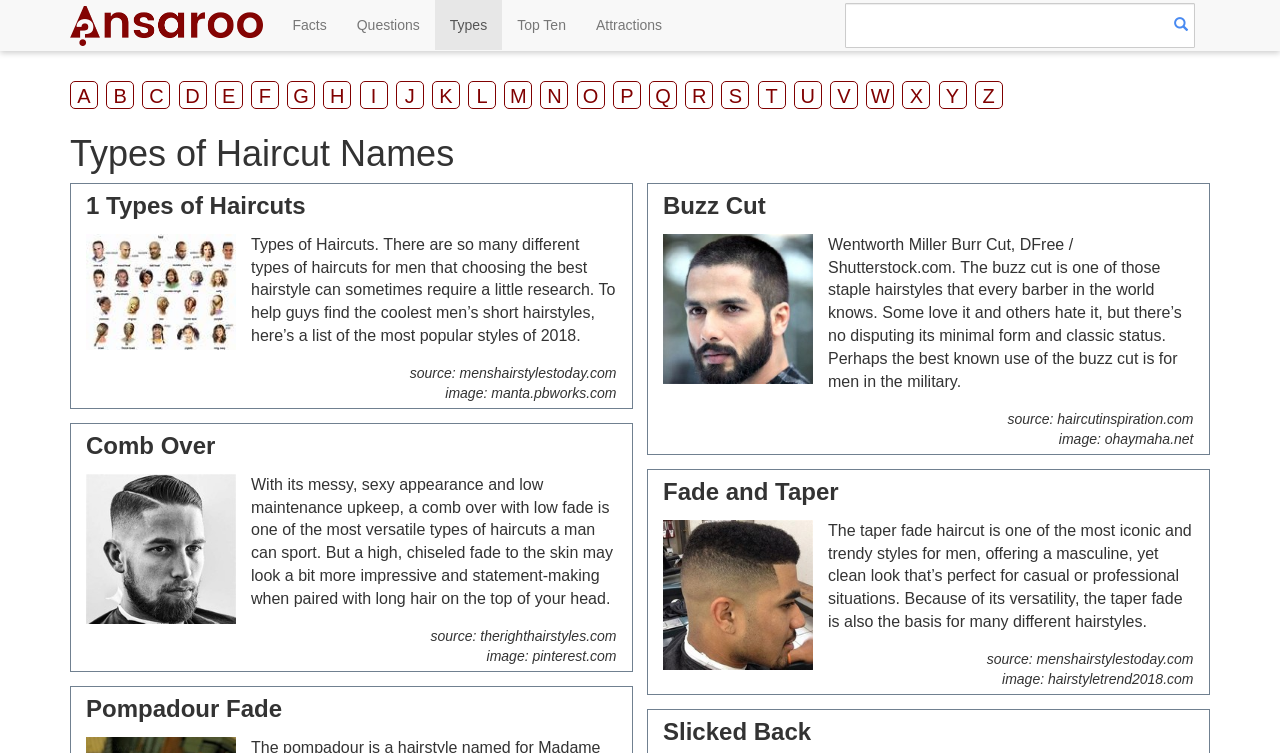Provide the bounding box coordinates for the specified HTML element described in this description: "O". The coordinates should be four float numbers ranging from 0 to 1, in the format [left, top, right, bottom].

[0.45, 0.107, 0.472, 0.145]